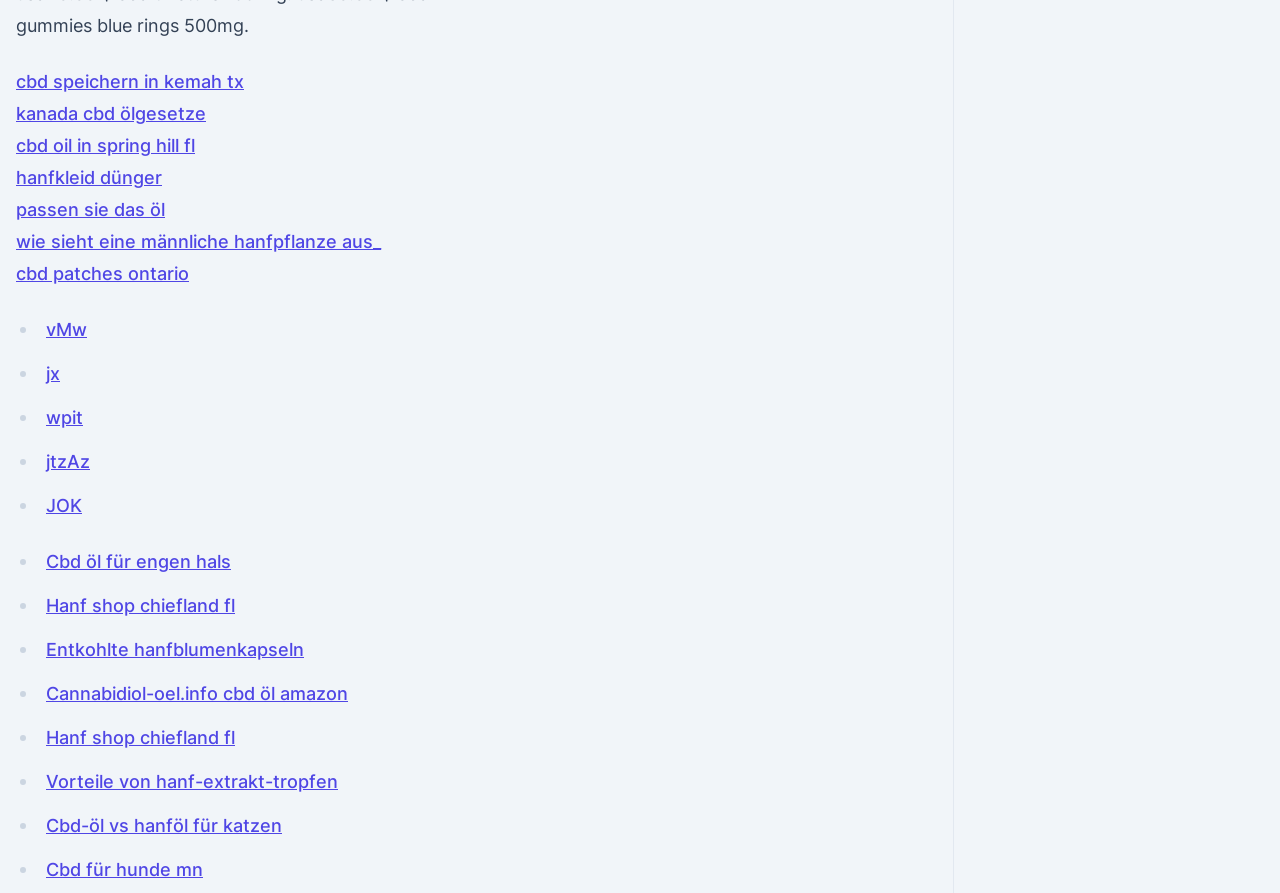Highlight the bounding box coordinates of the region I should click on to meet the following instruction: "learn about hanfkleid dünger".

[0.012, 0.187, 0.127, 0.211]